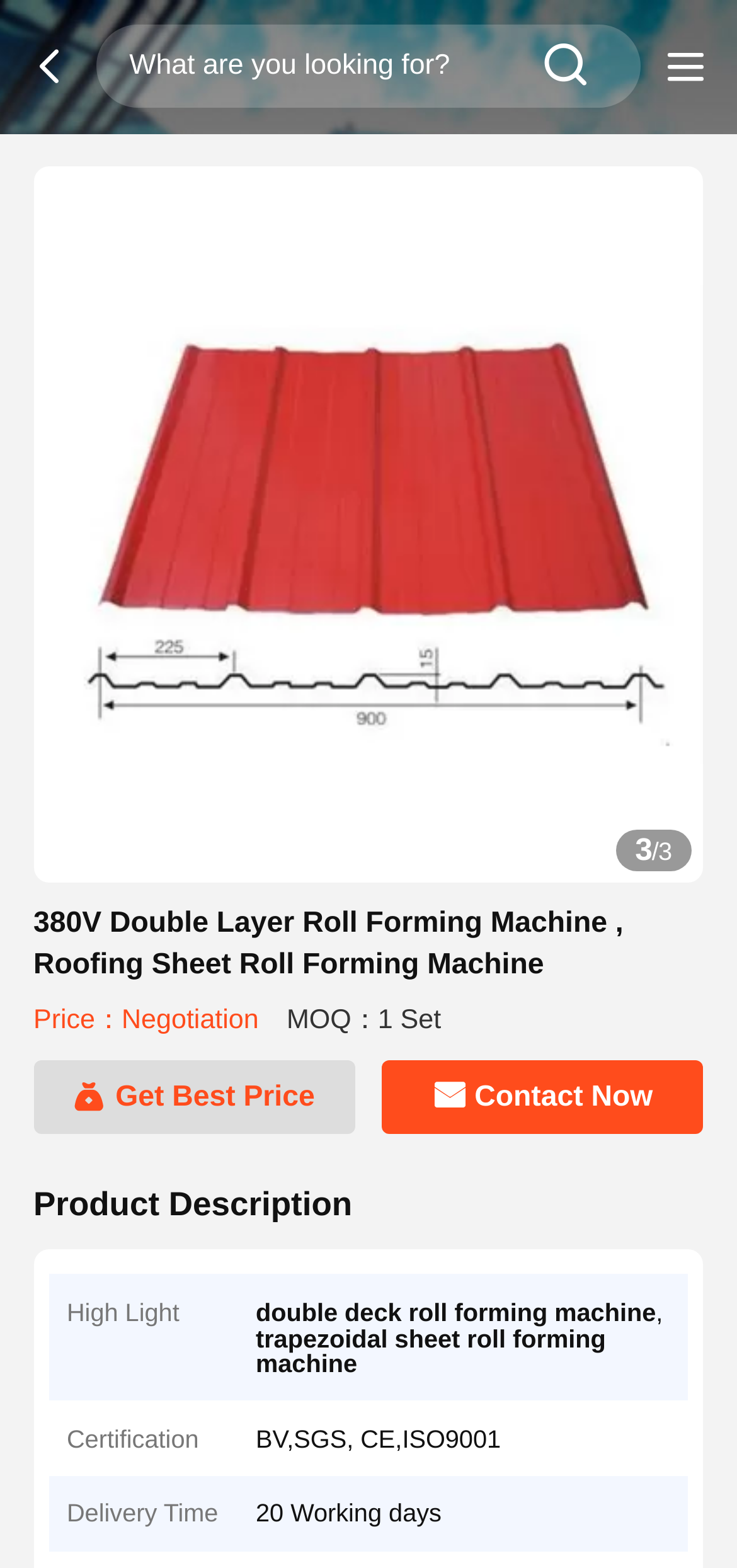Answer the question in one word or a short phrase:
What is the product type?

Double Layer Roll Forming Machine